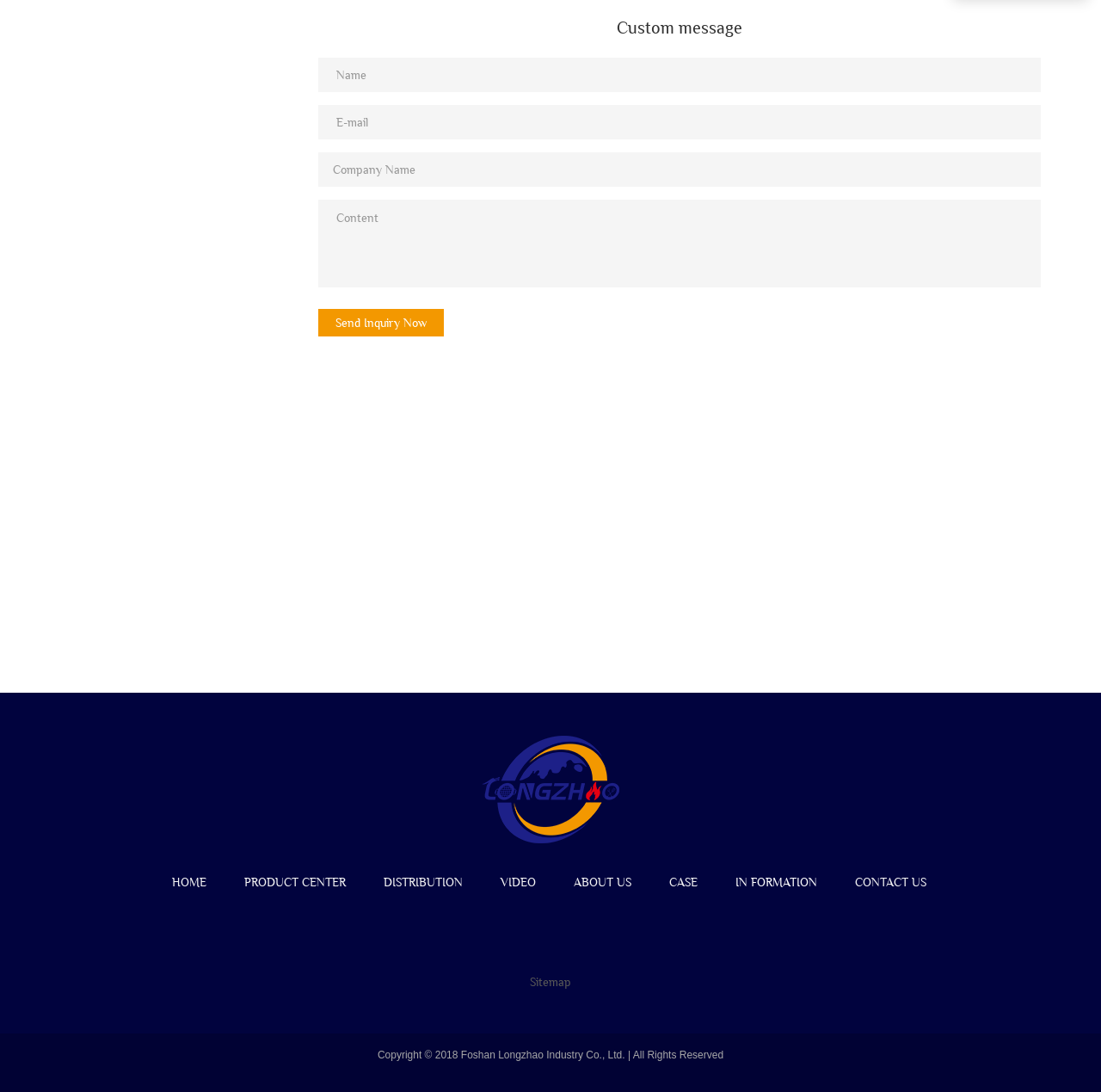Identify the bounding box coordinates for the region of the element that should be clicked to carry out the instruction: "Enter your name". The bounding box coordinates should be four float numbers between 0 and 1, i.e., [left, top, right, bottom].

[0.289, 0.052, 0.945, 0.084]